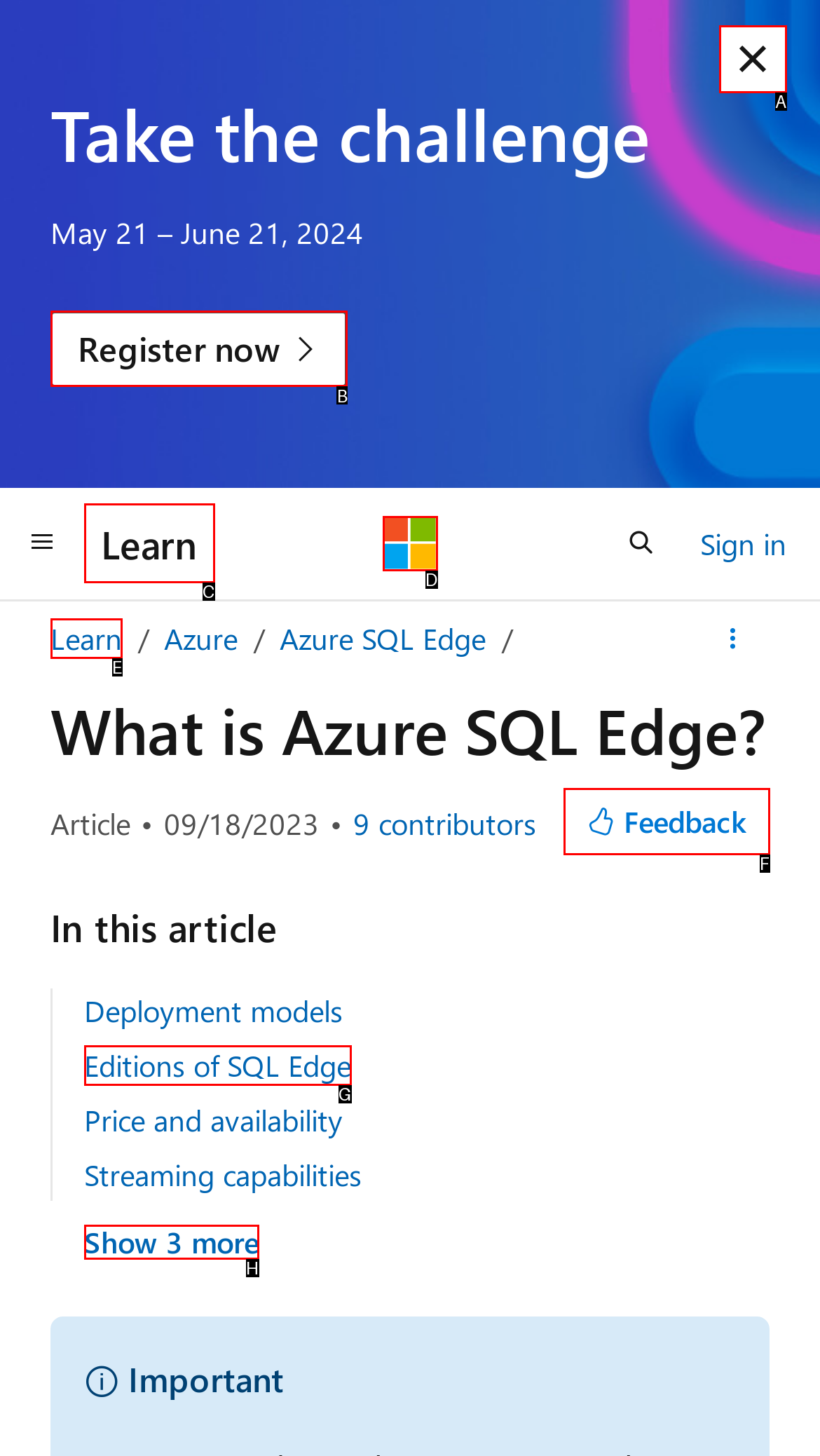Given the description: Editions of SQL Edge, pick the option that matches best and answer with the corresponding letter directly.

G